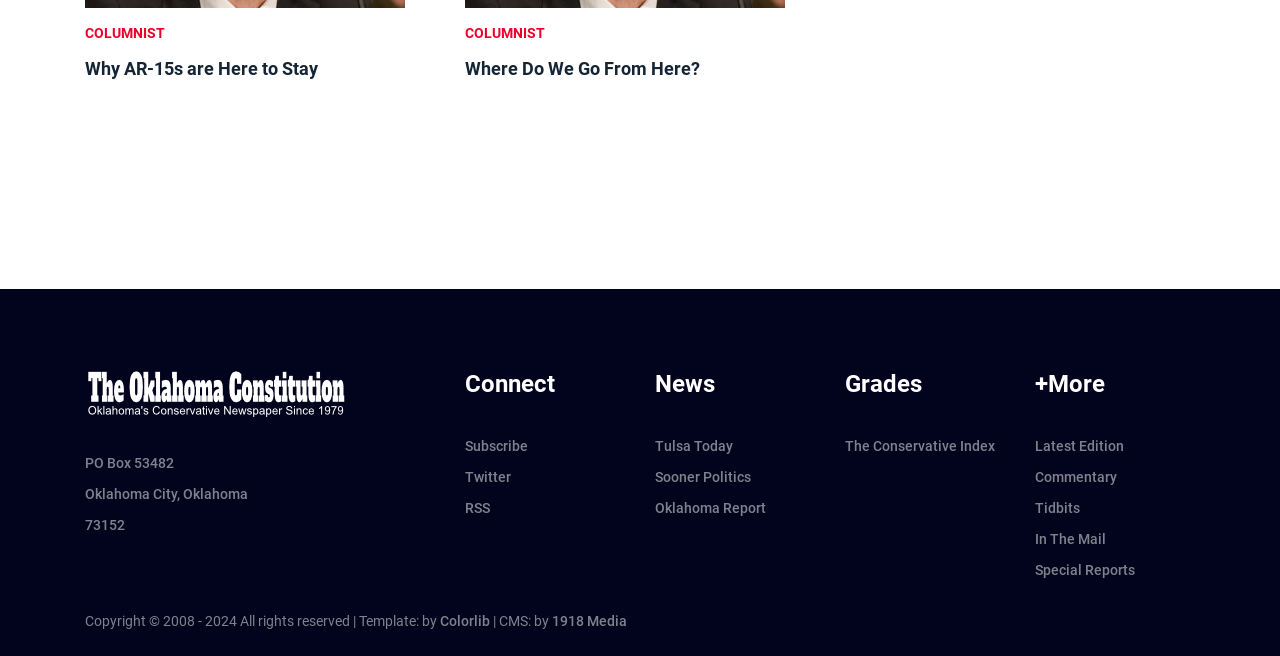Find the bounding box coordinates of the area to click in order to follow the instruction: "Visit the Twitter page".

[0.363, 0.704, 0.488, 0.751]